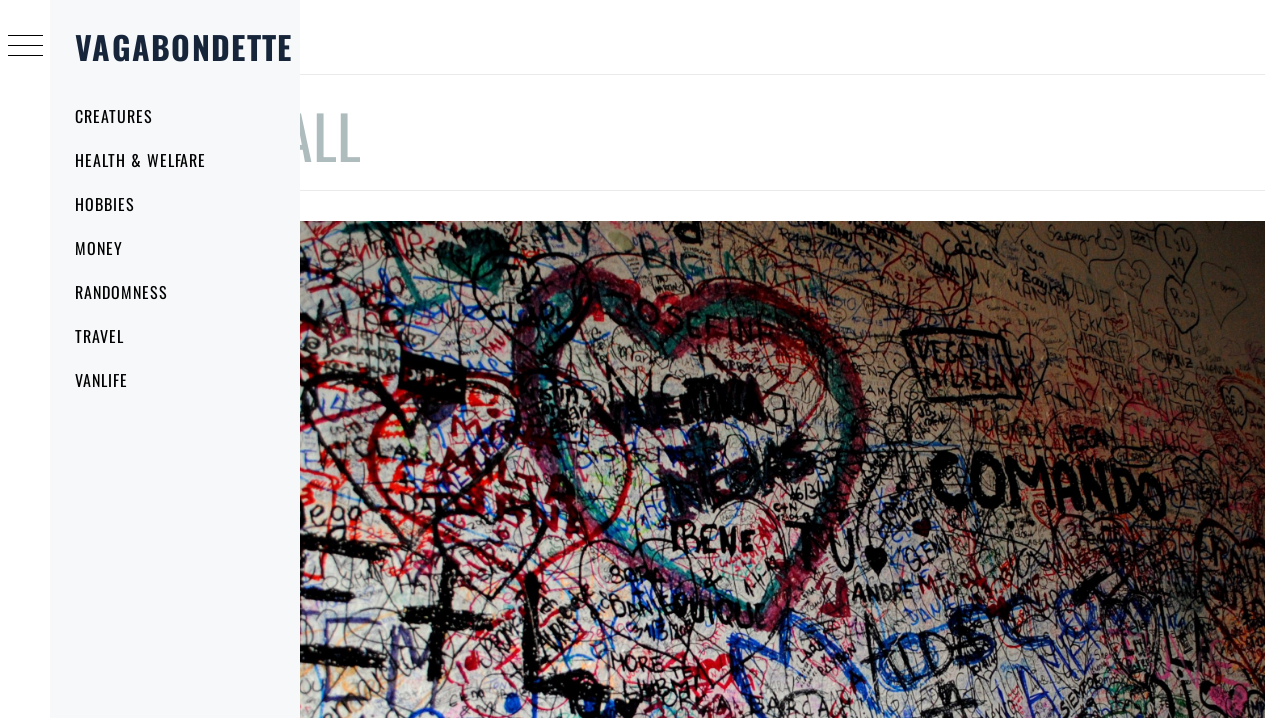What is the purpose of the breadcrumbs section?
We need a detailed and meticulous answer to the question.

The breadcrumbs section contains links such as 'HOME' and 'JULIET’S WALL', which suggest that it is used to show the navigation path of the current page. This is a common design pattern in webpages.